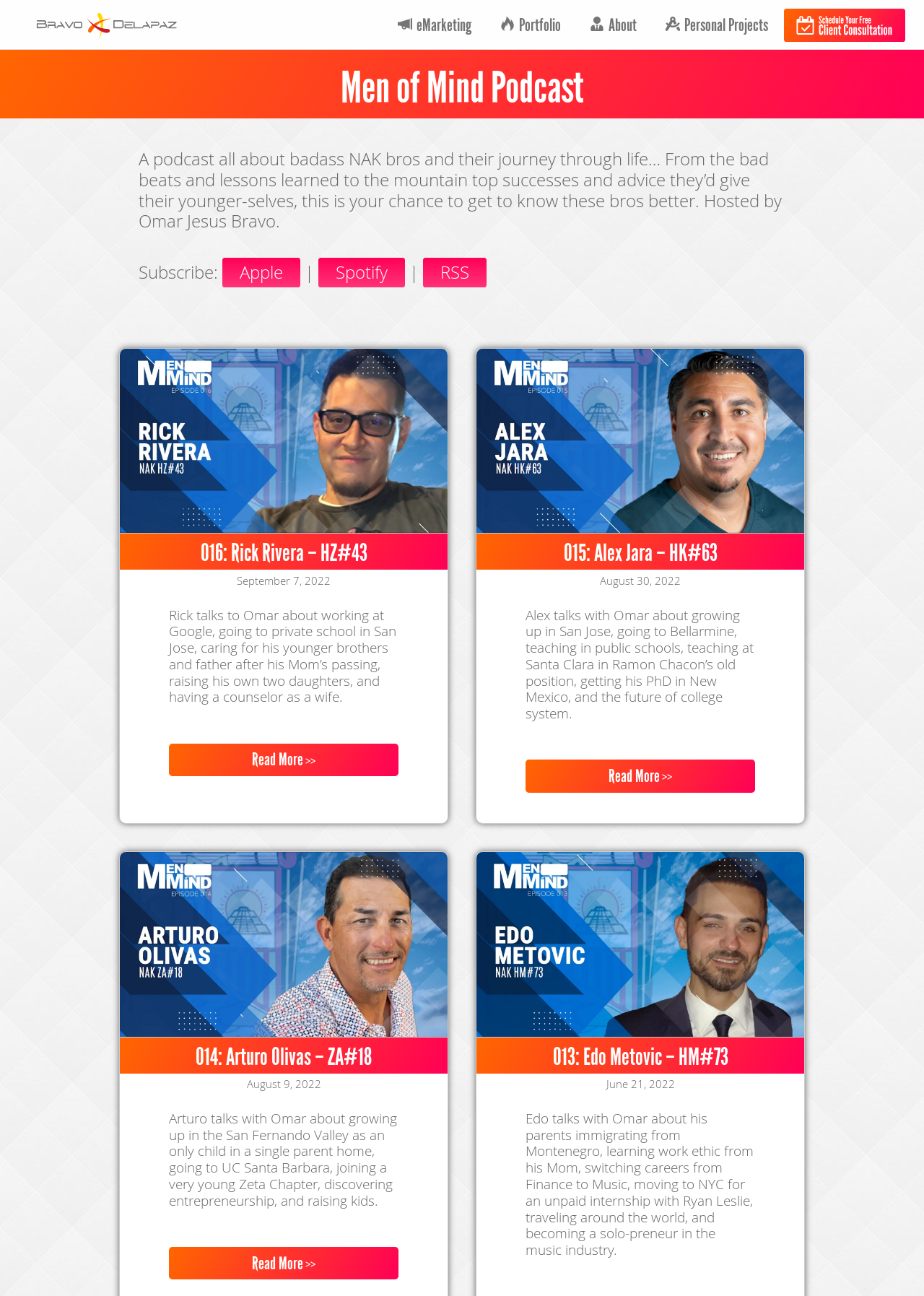Provide the bounding box coordinates for the area that should be clicked to complete the instruction: "Read more about the podcast episode '016: Rick Rivera – HZ#43'".

[0.183, 0.574, 0.431, 0.599]